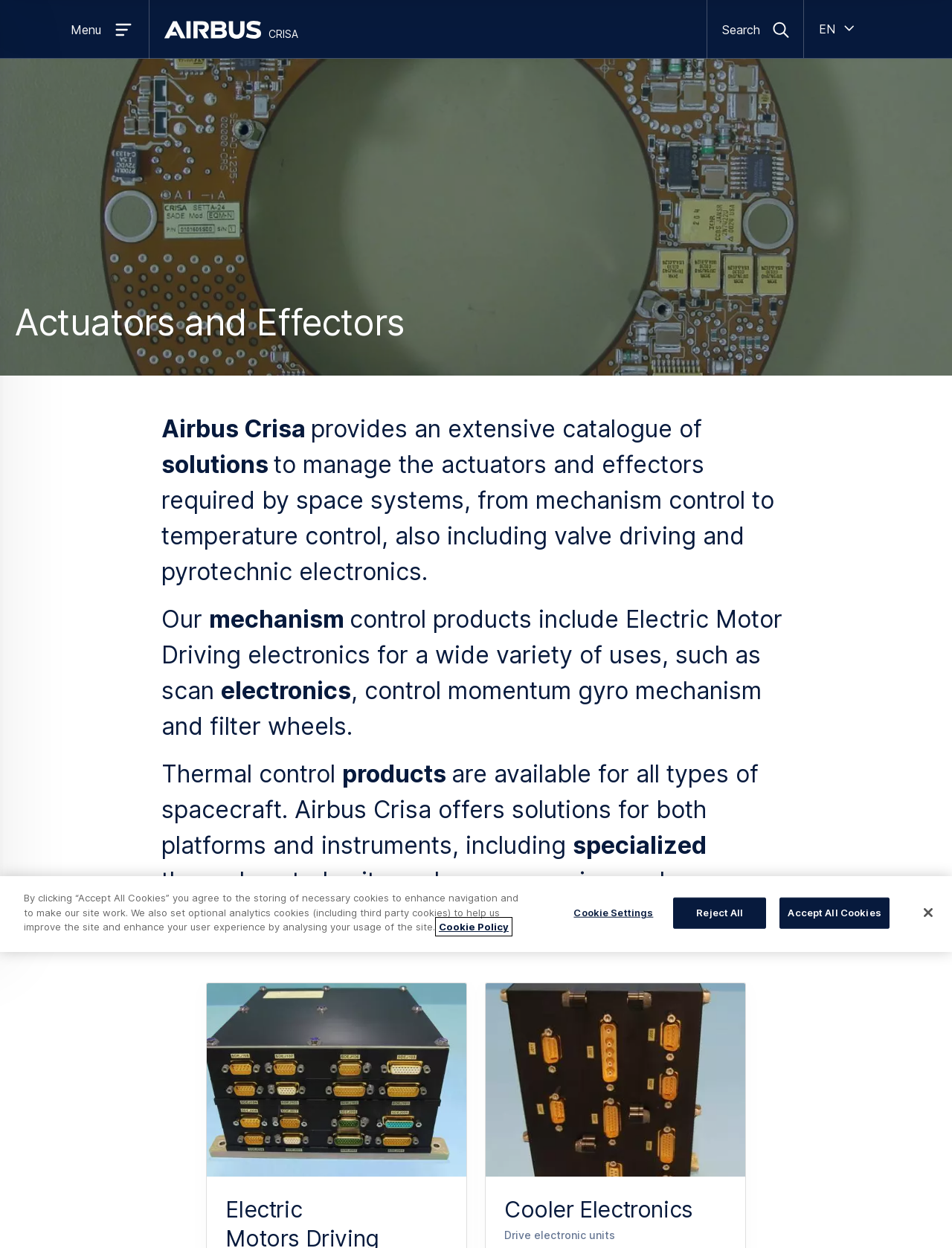What is the name of the electronics unit shown in the image?
Look at the screenshot and give a one-word or phrase answer.

Scan Drive Electronics (SDE) Unit